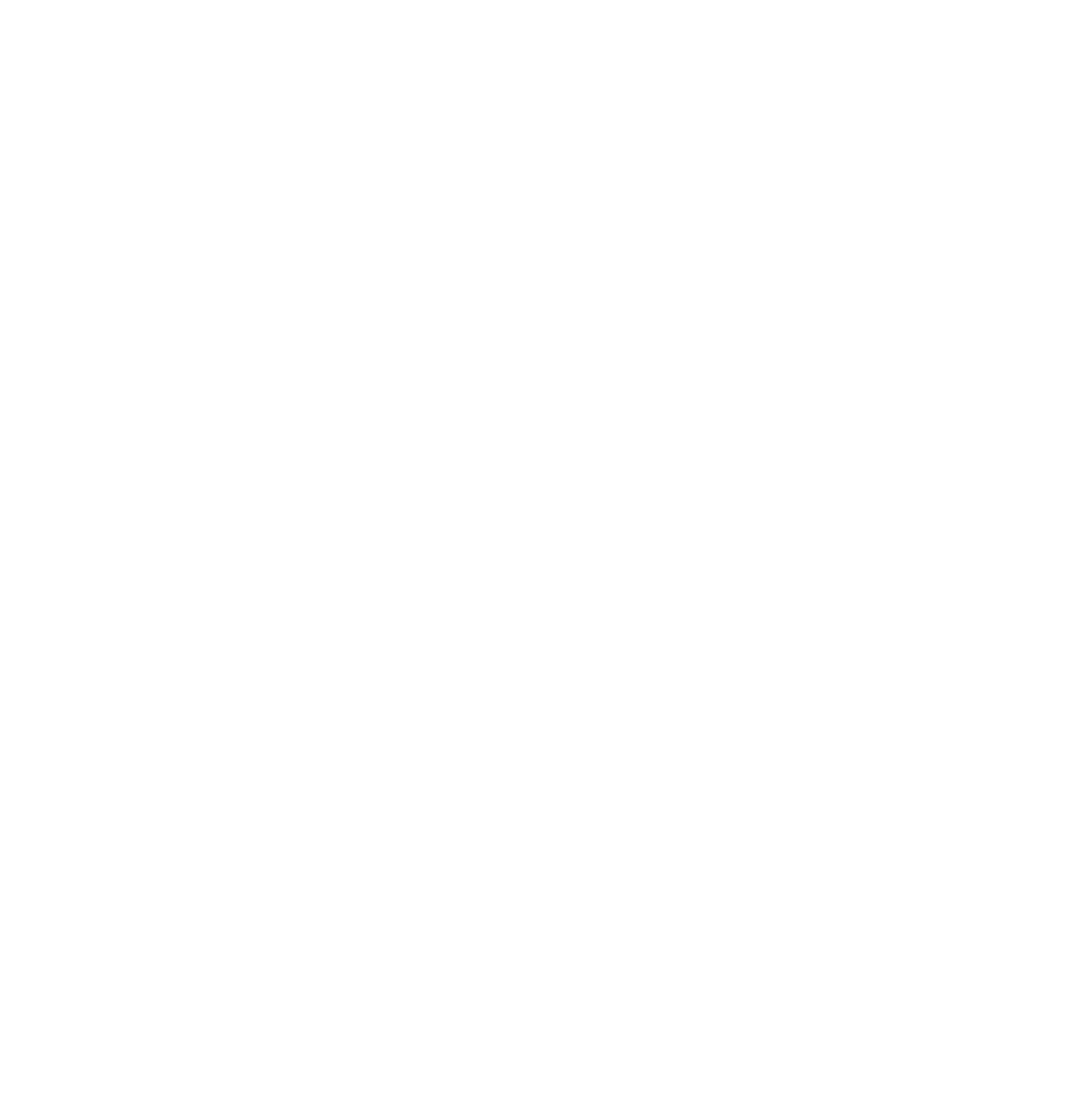With reference to the image, please provide a detailed answer to the following question: How many social media links are there?

There are four social media links: Facebook, Instagram, Pinterest, and Linkedin, which are located at the bottom of the webpage.